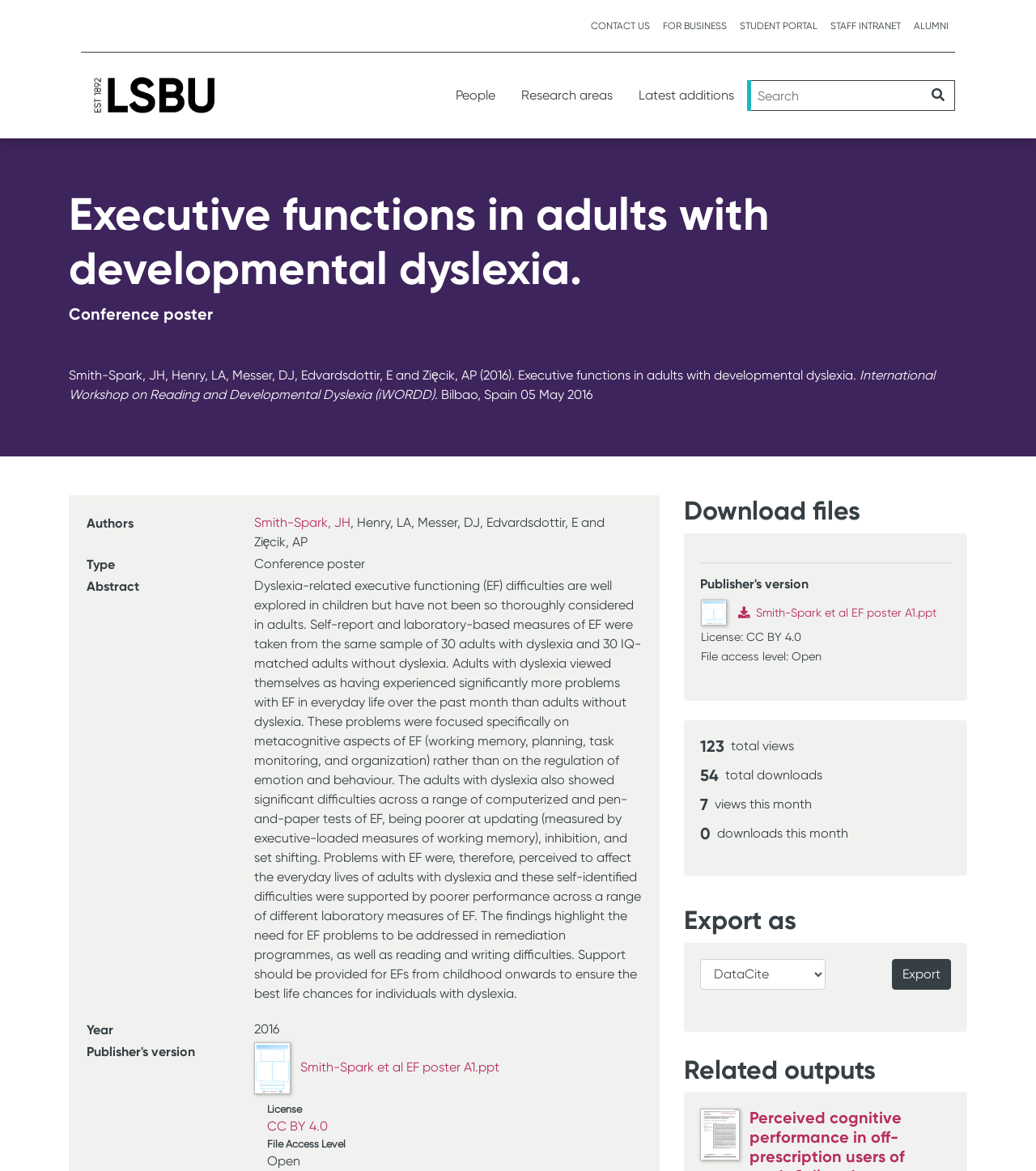What is the title of the research?
Answer the question with as much detail as possible.

The title of the research is obtained from the heading element with the text 'Executive functions in adults with developmental dyslexia.' which is located at the top of the webpage.